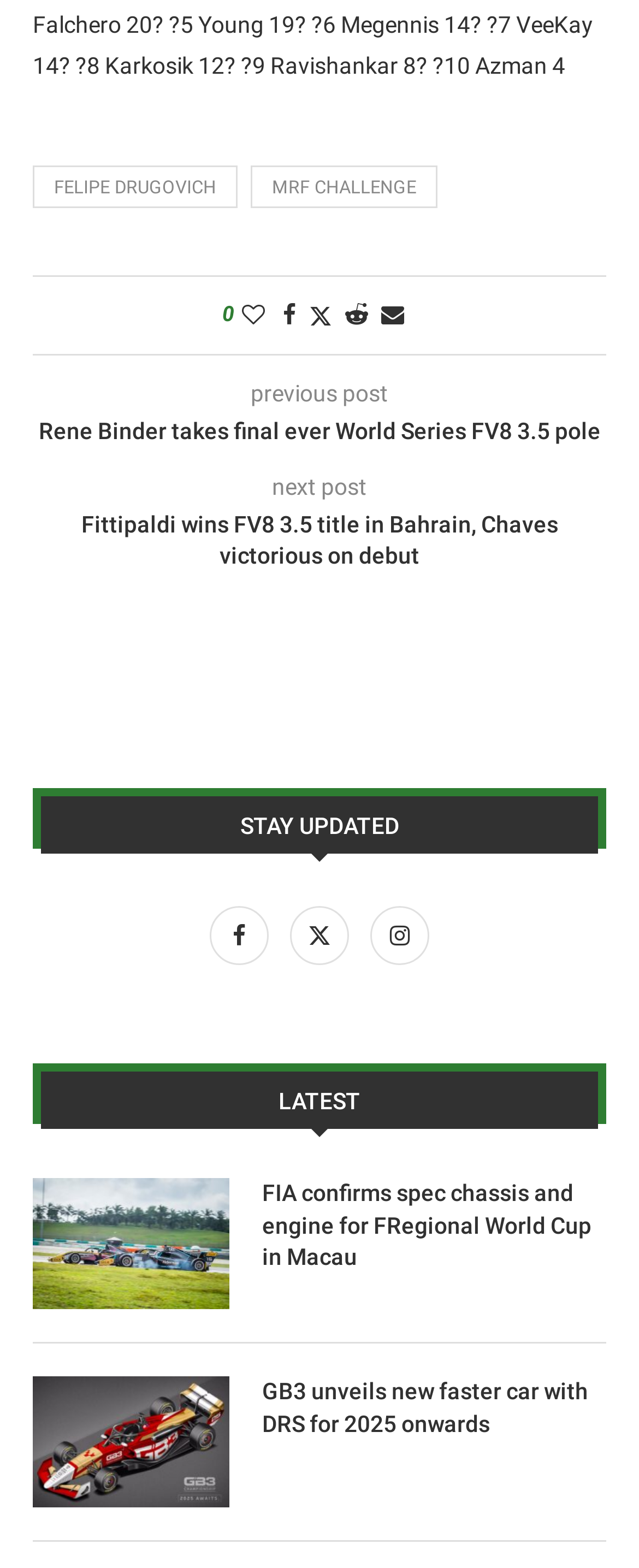Determine the bounding box coordinates of the clickable element necessary to fulfill the instruction: "Go to the previous post". Provide the coordinates as four float numbers within the 0 to 1 range, i.e., [left, top, right, bottom].

[0.392, 0.243, 0.608, 0.259]